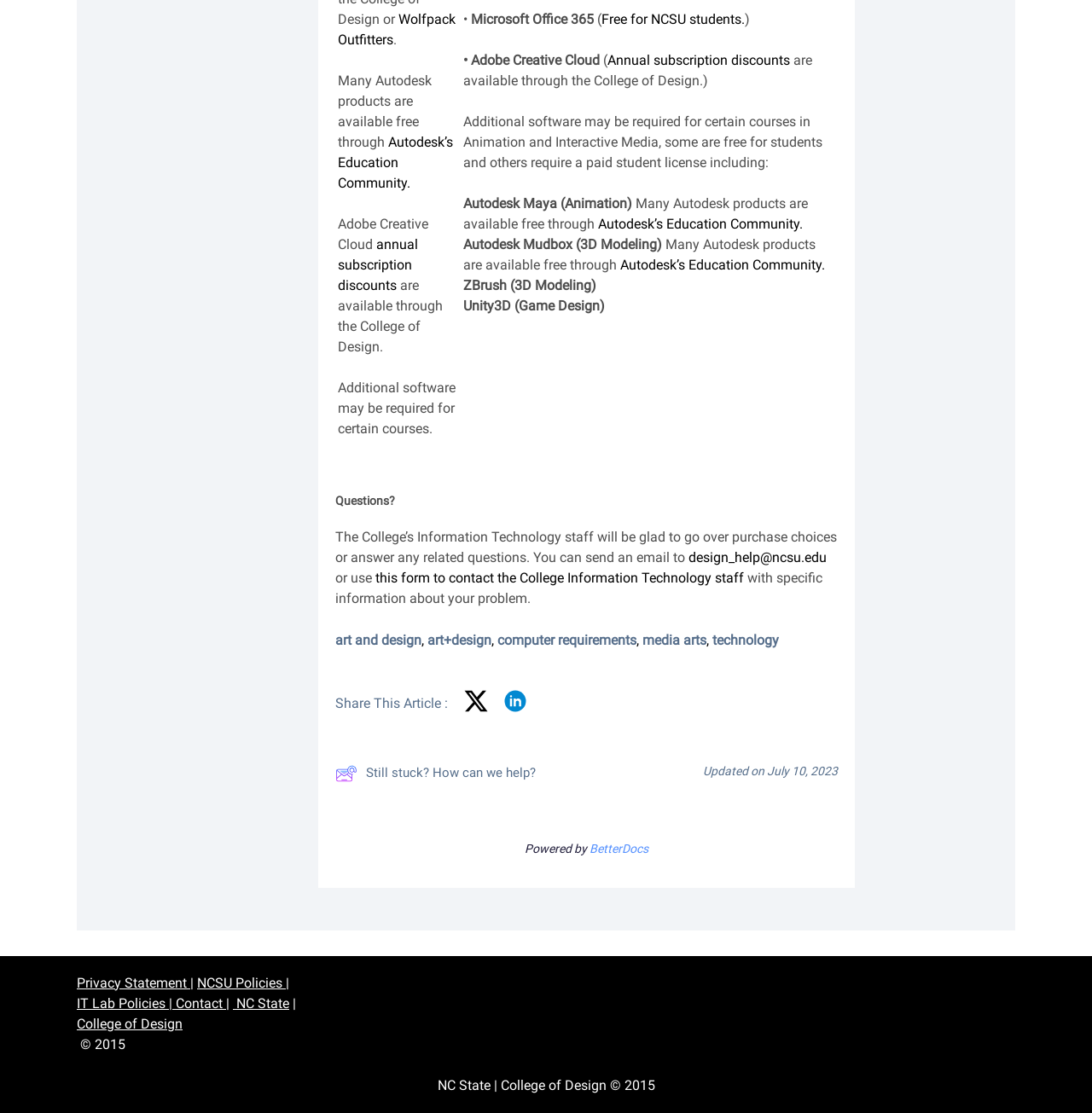Highlight the bounding box coordinates of the element you need to click to perform the following instruction: "Contact the College Information Technology staff."

[0.63, 0.493, 0.757, 0.508]